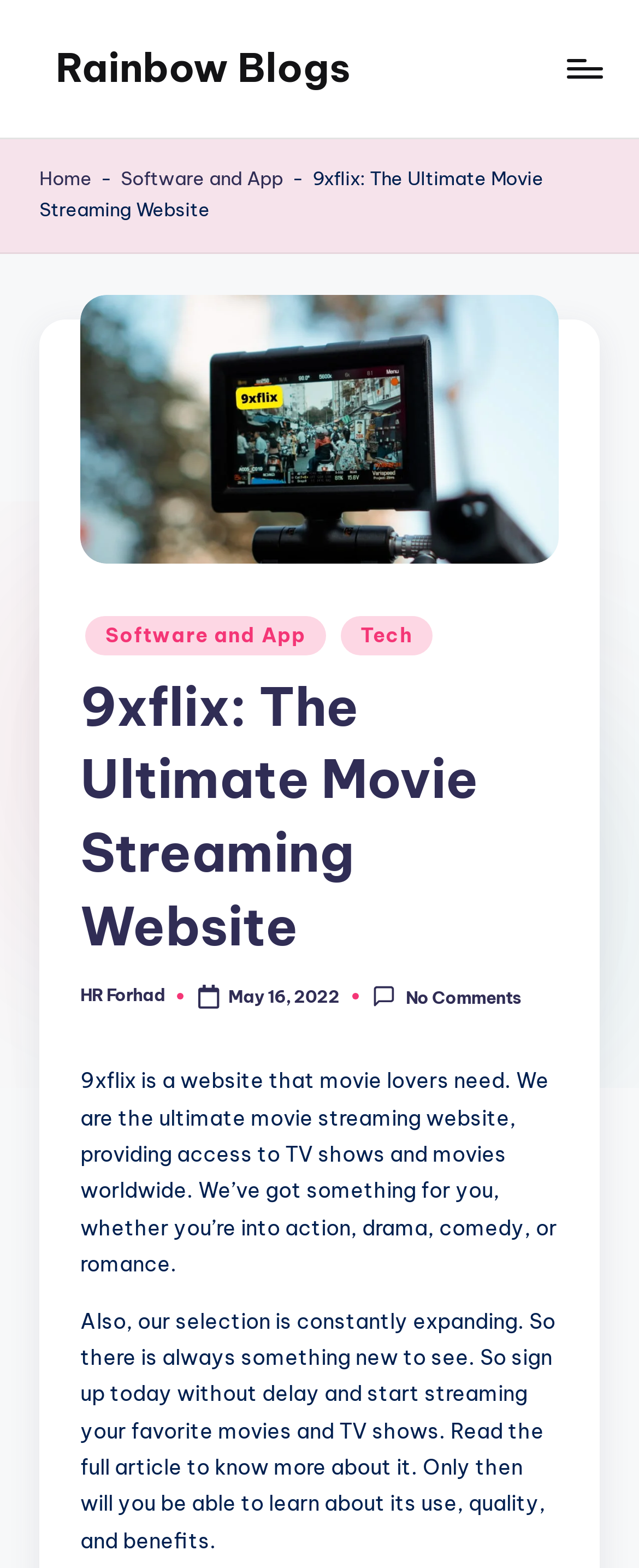Identify the bounding box coordinates for the region of the element that should be clicked to carry out the instruction: "Visit the Rainbow Blogs". The bounding box coordinates should be four float numbers between 0 and 1, i.e., [left, top, right, bottom].

[0.087, 0.026, 0.549, 0.061]